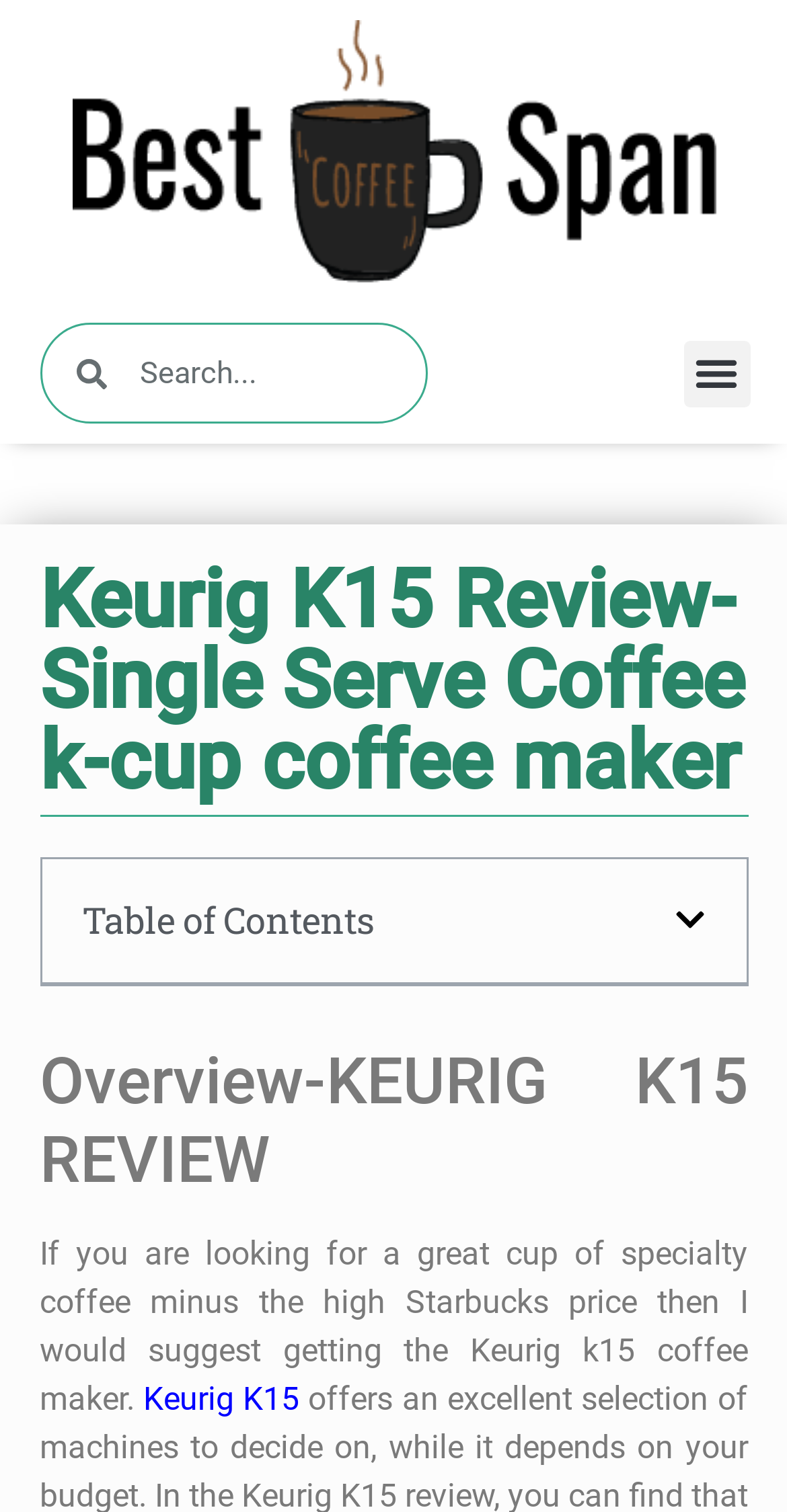What is the purpose of the 'Open table of contents' button?
Give a detailed response to the question by analyzing the screenshot.

The 'Open table of contents' button is located next to the 'Table of Contents' heading, and its purpose is to open the table of contents, which is likely to provide a list of sections or topics covered in the review.